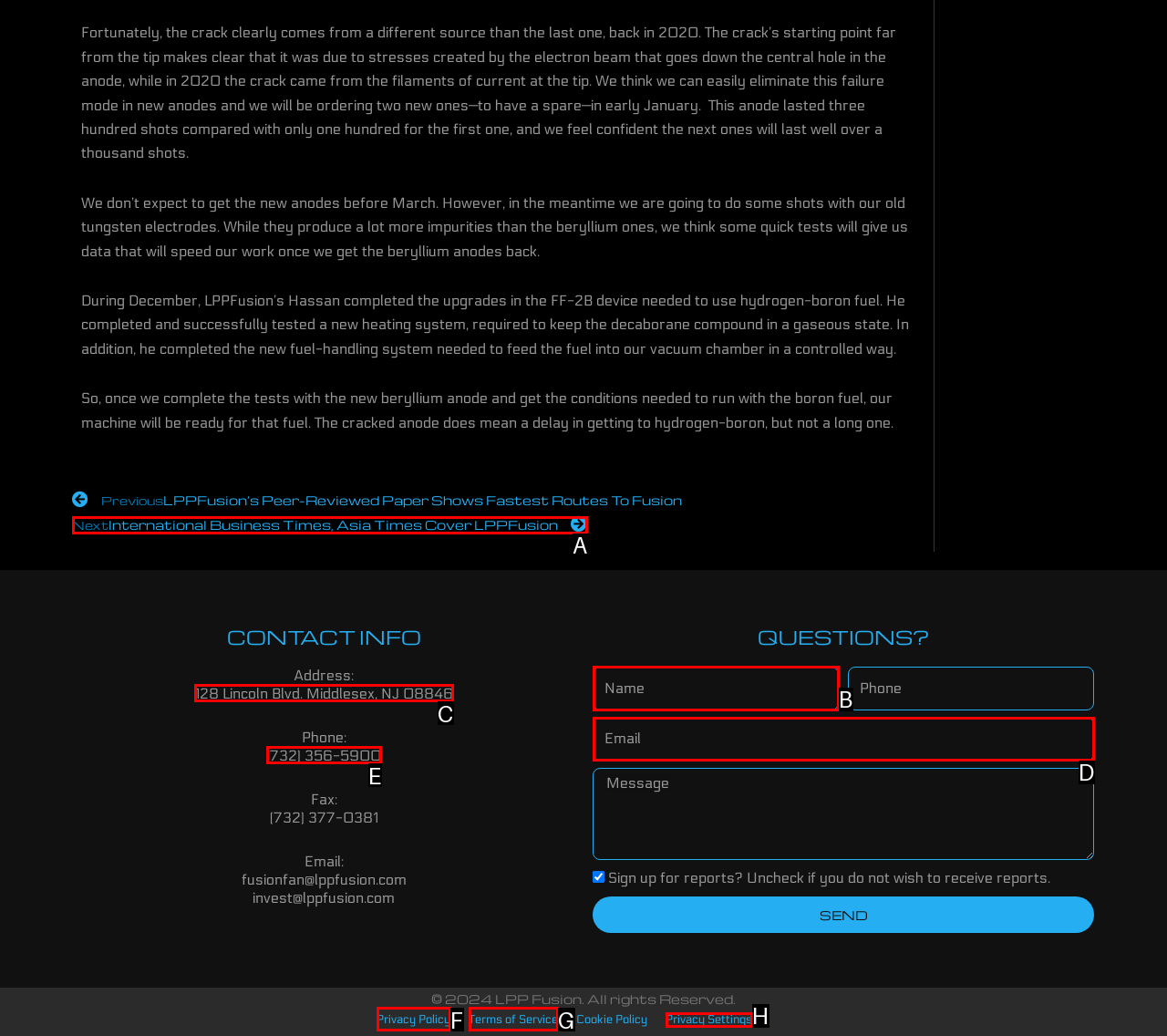To achieve the task: Contact WLR, which HTML element do you need to click?
Respond with the letter of the correct option from the given choices.

None